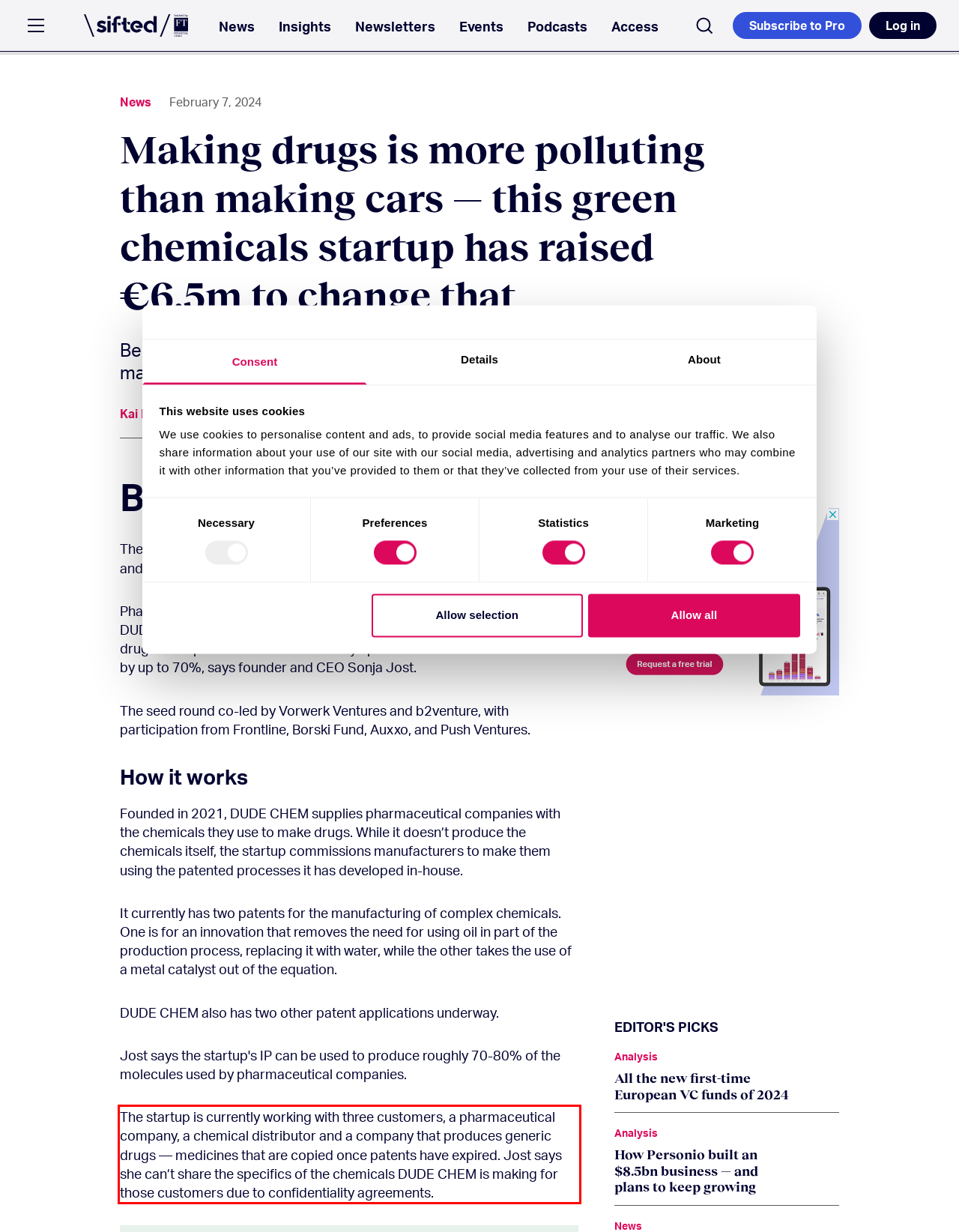Examine the screenshot of the webpage, locate the red bounding box, and generate the text contained within it.

The startup is currently working with three customers, a pharmaceutical company, a chemical distributor and a company that produces generic drugs — medicines that are copied once patents have expired. Jost says she can’t share the specifics of the chemicals DUDE CHEM is making for those customers due to confidentiality agreements.